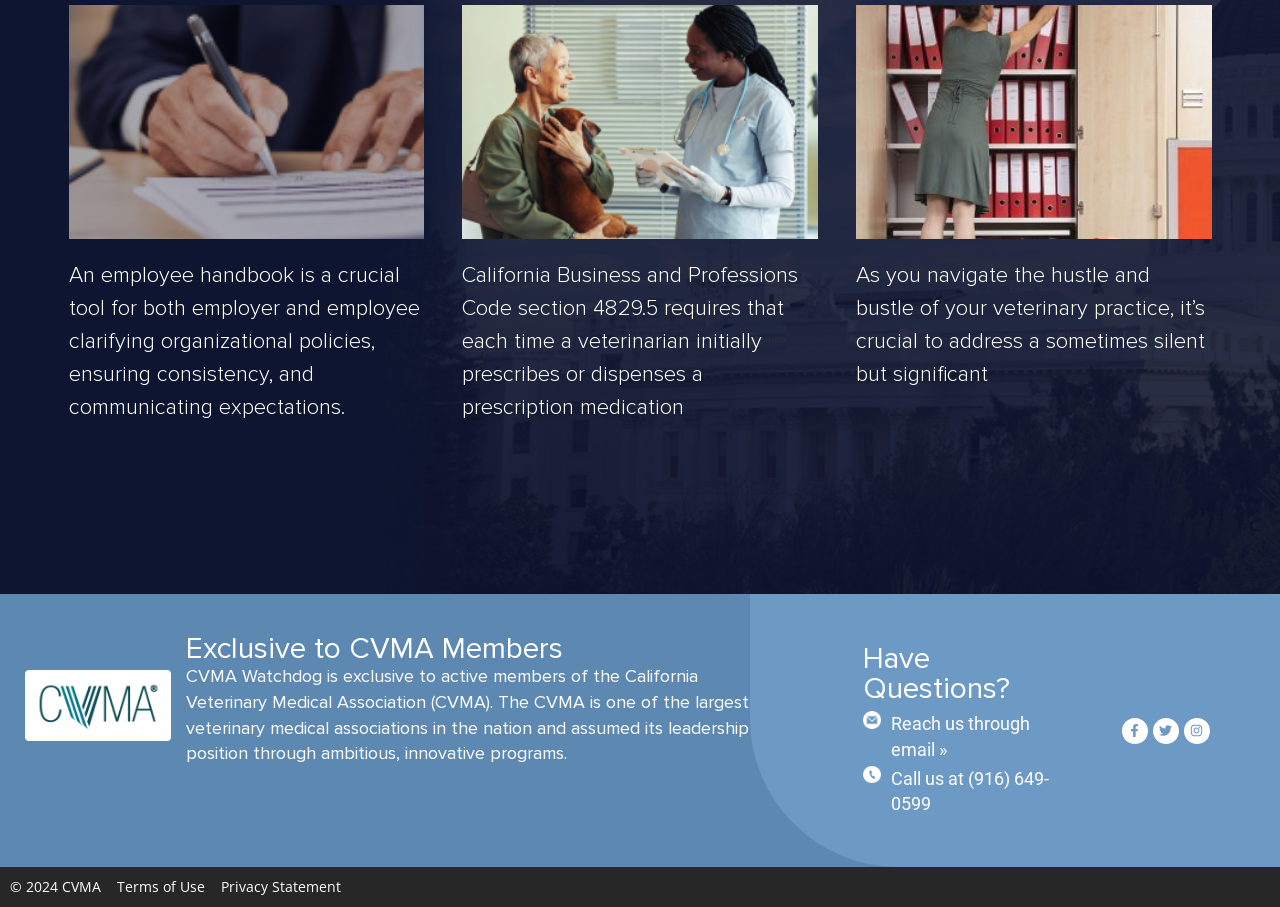Please find the bounding box coordinates of the element's region to be clicked to carry out this instruction: "Contact us through email".

[0.696, 0.786, 0.804, 0.838]